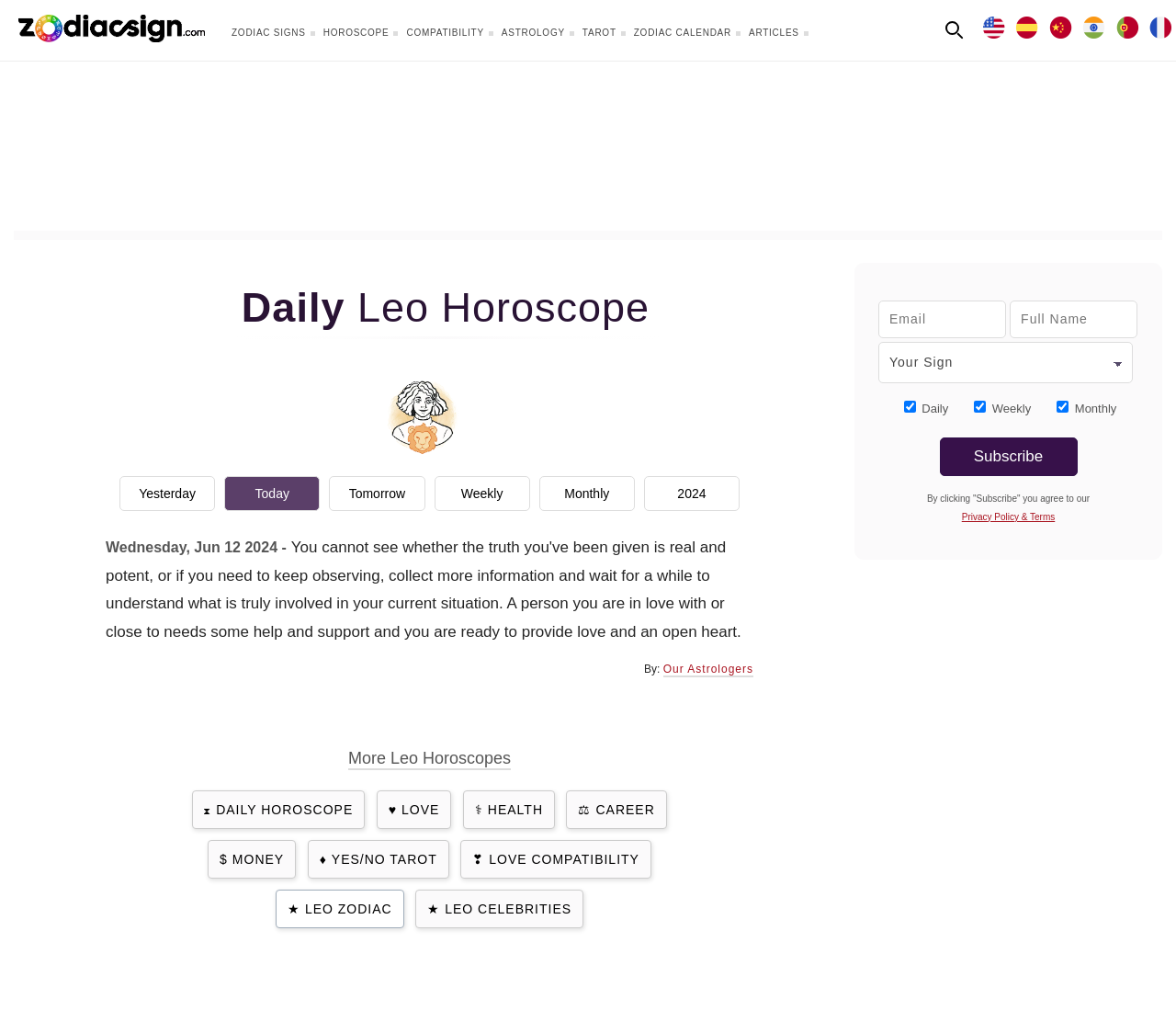Generate a thorough caption that explains the contents of the webpage.

This webpage is dedicated to providing daily horoscopes for Leo zodiac signs. At the top left, there is a logo with a link to the website's homepage, accompanied by an image. On the top right, there are two search buttons. Below the logo, there is a navigation menu with links to various sections of the website, including zodiac signs, horoscopes, compatibility, astrology, tarot, and articles.

The main content of the page is divided into two sections. On the left, there is a heading that reads "Daily Leo Horoscope" followed by an image related to Leo horoscope. Below the image, there are links to view horoscopes for yesterday, today, tomorrow, weekly, monthly, and 2024.

On the right side of the page, there is a section that displays the daily horoscope for June 12, 2024, along with the astrologer's name. Below this section, there are links to more Leo horoscopes and various categories such as daily horoscope, love, health, career, and money.

Further down the page, there are links to yes/no tarot, love compatibility, and Leo zodiac celebrities. The page also features a subscription form where users can enter their email, full name, and zodiac sign to receive daily, weekly, or monthly horoscopes. The form includes checkboxes to select the desired frequency of horoscopes and a button to subscribe. A note below the form informs users that by subscribing, they agree to the website's privacy policy and terms.